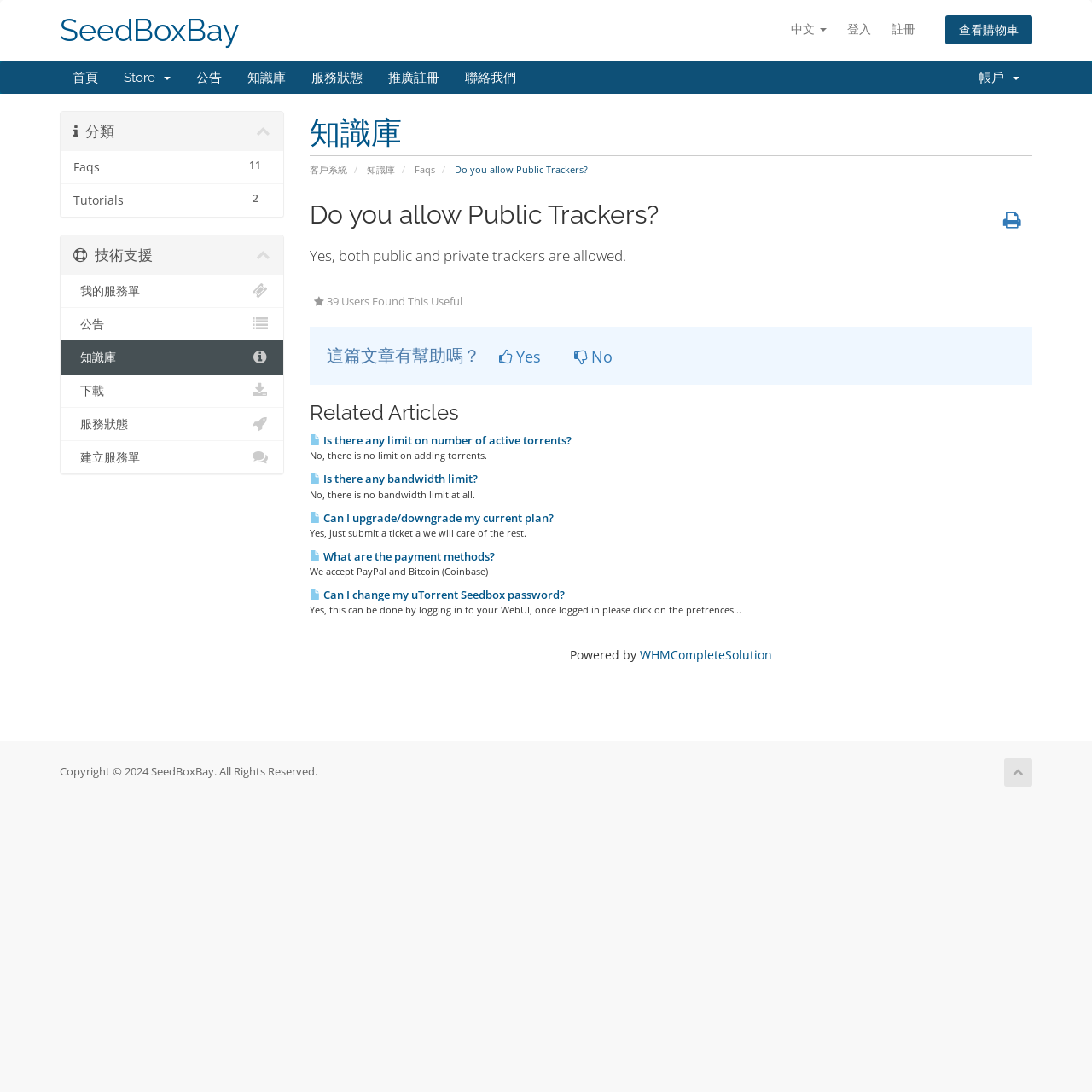Locate the bounding box coordinates of the clickable part needed for the task: "Rate this article as helpful".

[0.443, 0.317, 0.508, 0.337]